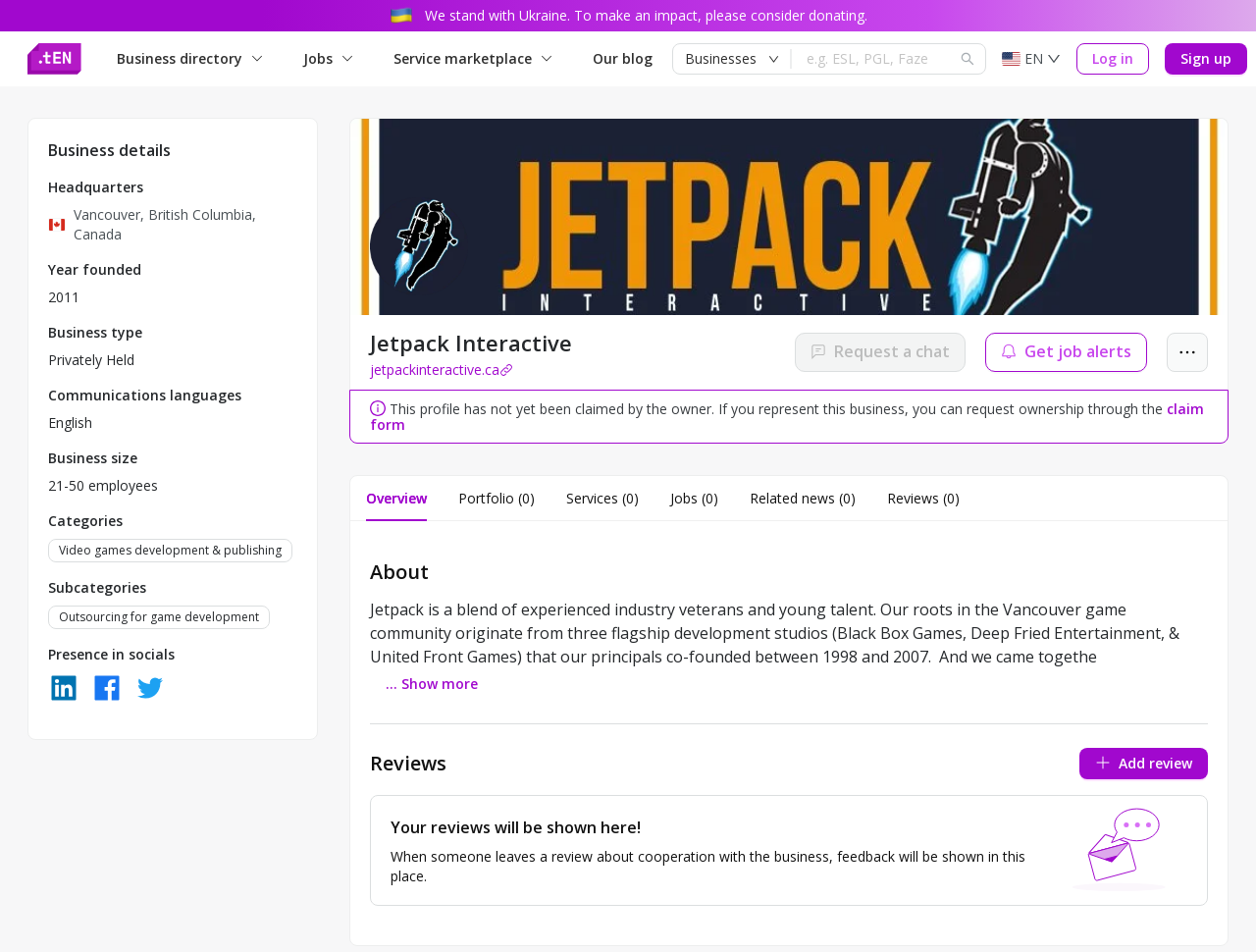Answer the following query with a single word or phrase:
How many employees does Jetpack Interactive have?

21-50